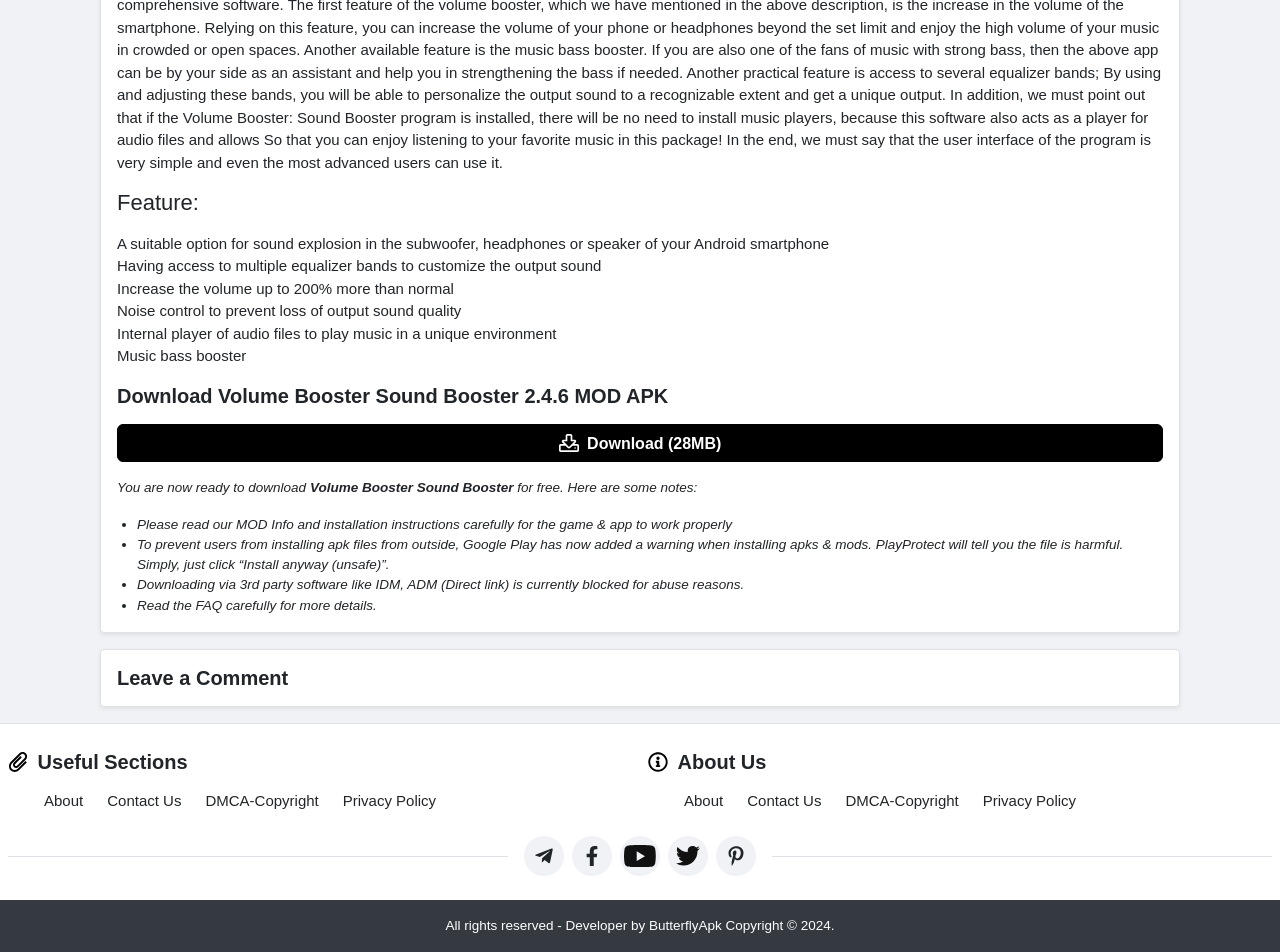Using the information from the screenshot, answer the following question thoroughly:
What is the name of the app being described?

The name of the app is mentioned in the text 'Music bass booster' and also in the sentence 'You are now ready to download Volume Booster Sound Booster for free.'